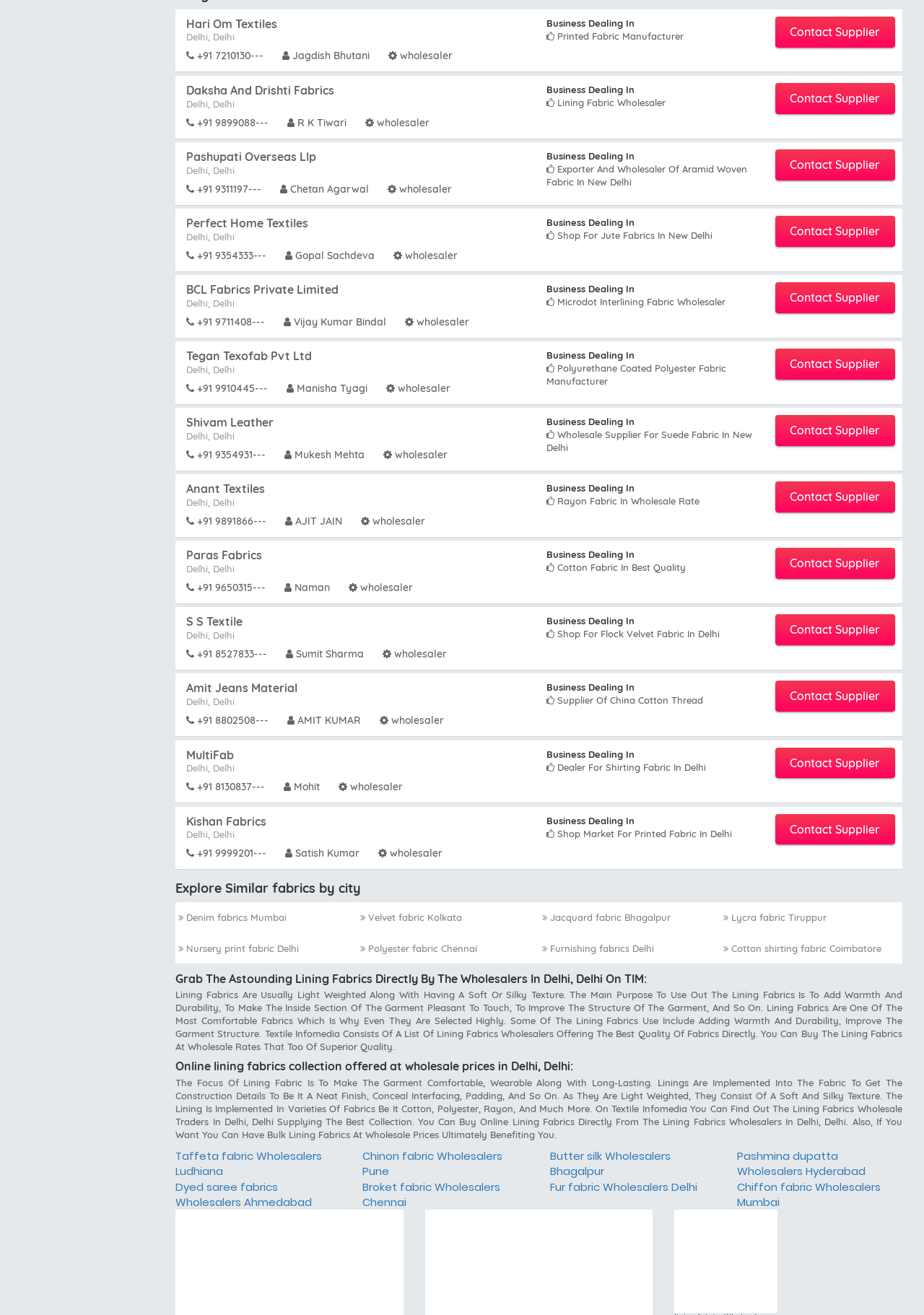Could you indicate the bounding box coordinates of the region to click in order to complete this instruction: "View Daksha And Drishti Fabrics".

[0.202, 0.062, 0.362, 0.073]